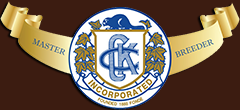Review the image closely and give a comprehensive answer to the question: What is the purpose of the certification?

The question seeks to understand the purpose of the 'Master Breeder' certification. The caption explains that the certification 'highlights the commitment to responsible breeding practices', implying that the primary purpose is to demonstrate a breeder's commitment to responsible breeding practices.